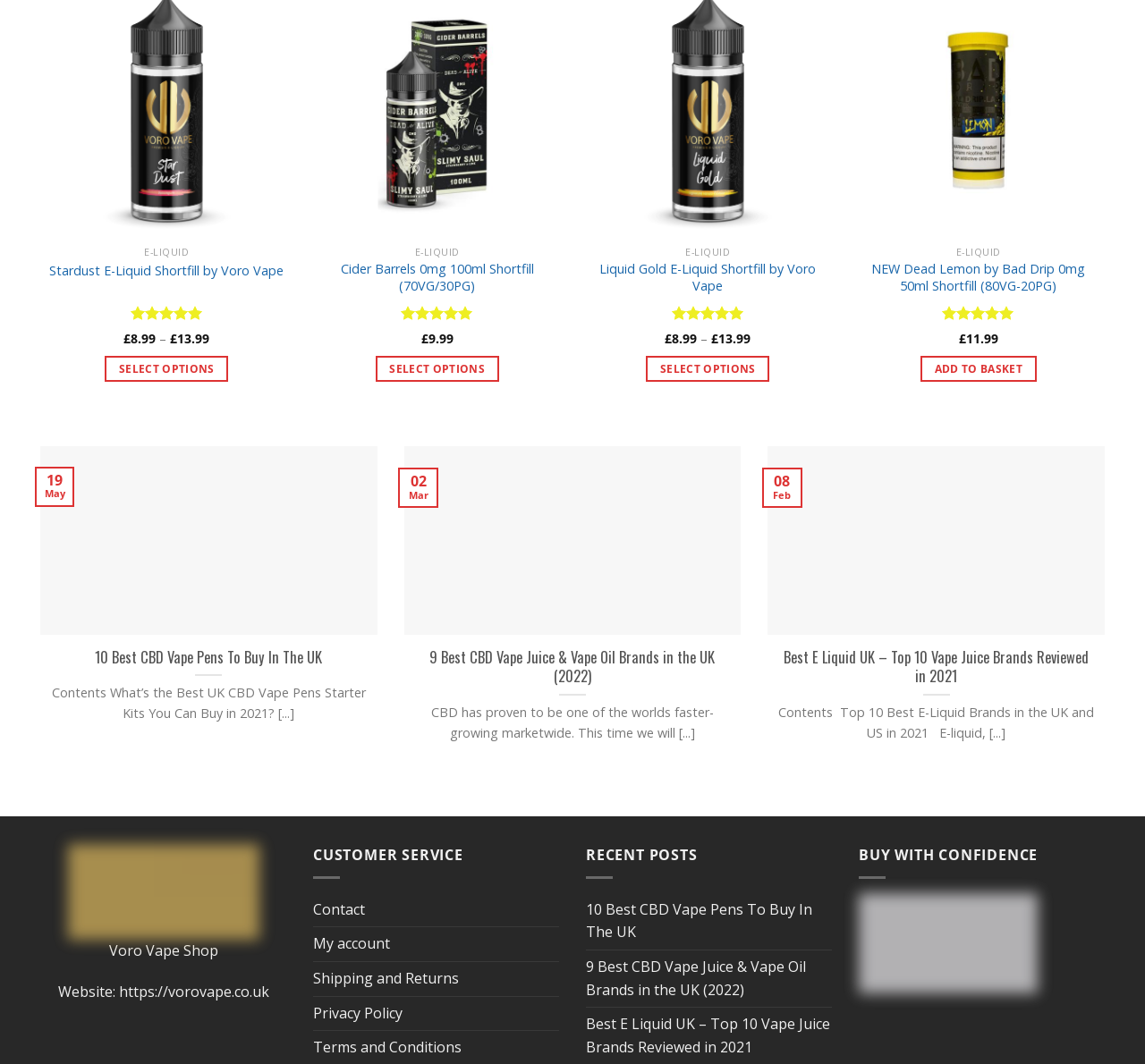Please specify the bounding box coordinates of the clickable region necessary for completing the following instruction: "Contact customer service". The coordinates must consist of four float numbers between 0 and 1, i.e., [left, top, right, bottom].

[0.273, 0.838, 0.319, 0.869]